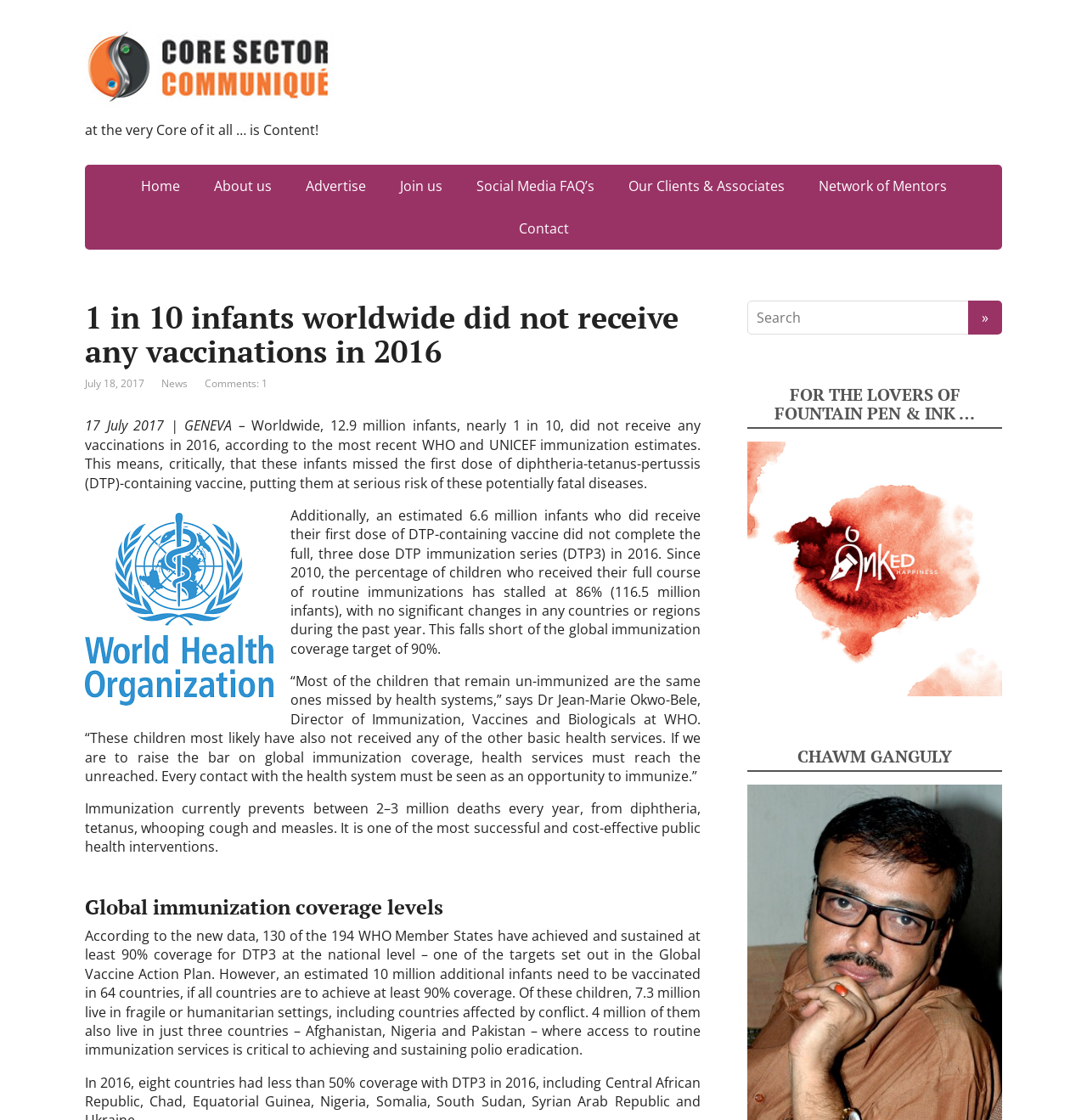What is the target immunization coverage rate?
Provide a fully detailed and comprehensive answer to the question.

The webpage mentions that the global immunization coverage target is 90%, which is stated in the Global Vaccine Action Plan. This target is mentioned in the context of discussing the current immunization coverage rates.